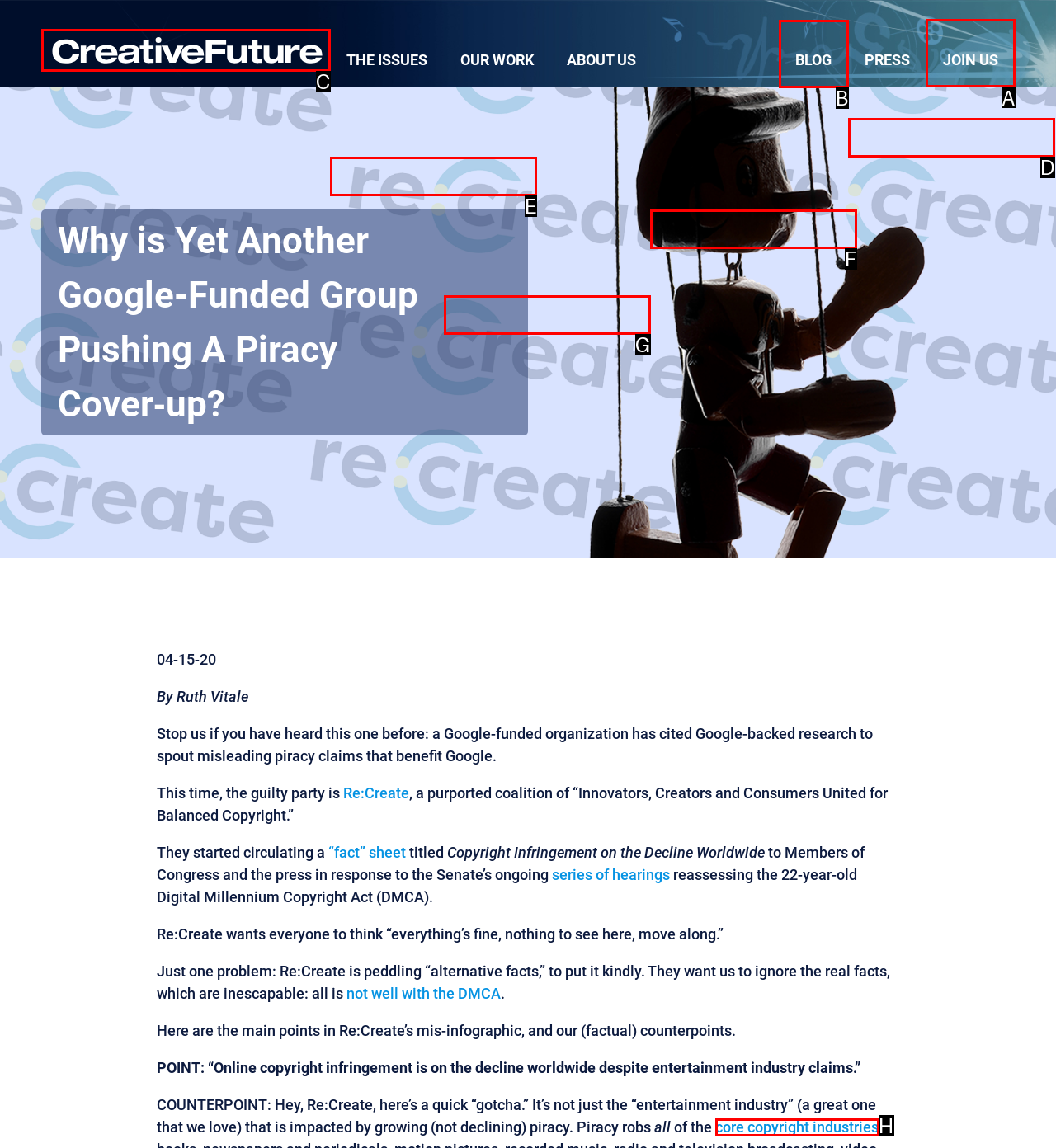Tell me the letter of the UI element I should click to accomplish the task: Join us based on the choices provided in the screenshot.

A